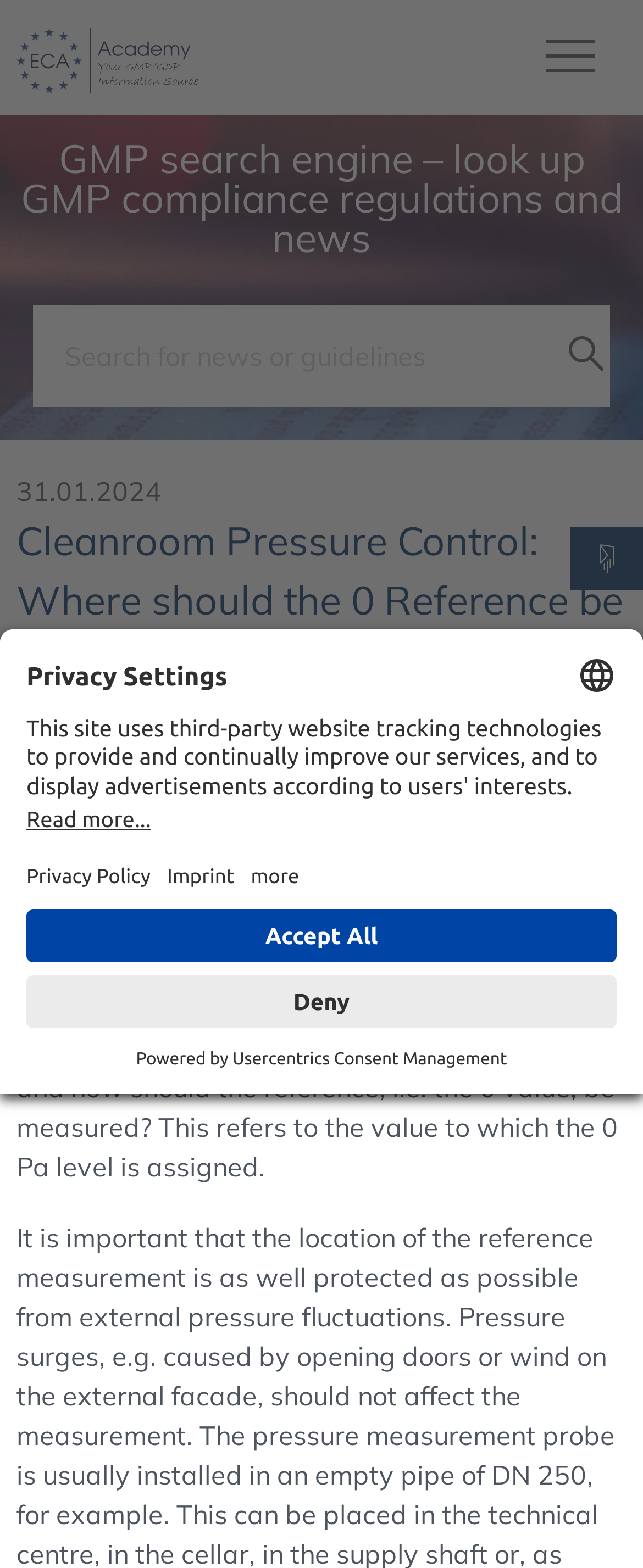What is the purpose of the search bar?
Offer a detailed and exhaustive answer to the question.

The search bar is located at the top of the webpage, and its purpose is to allow users to search for news or guidelines related to GMP compliance regulations, as indicated by the placeholder text 'Search for news or guidelines'.